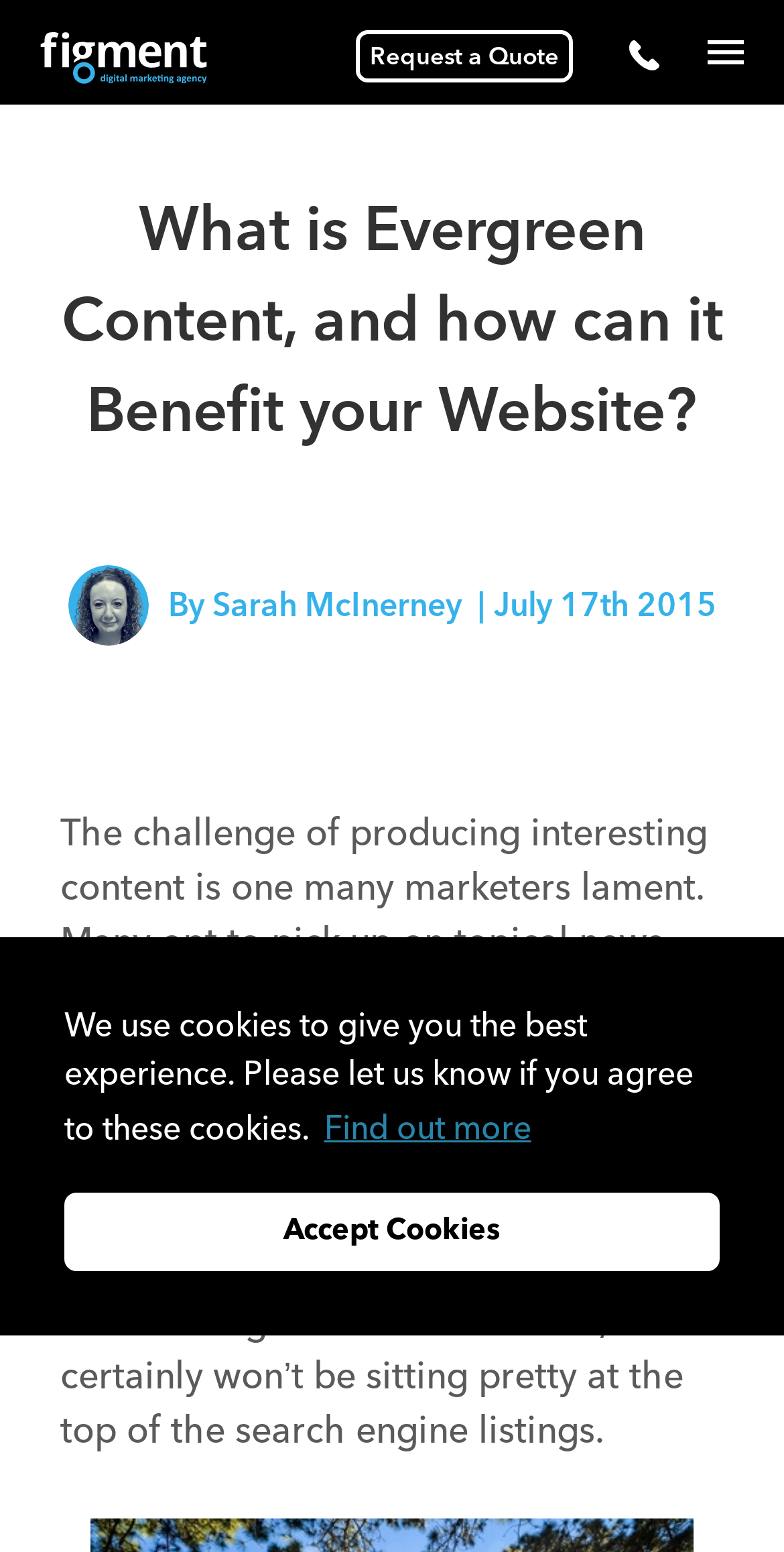Identify the webpage's primary heading and generate its text.

What is Evergreen Content, and how can it Benefit your Website?